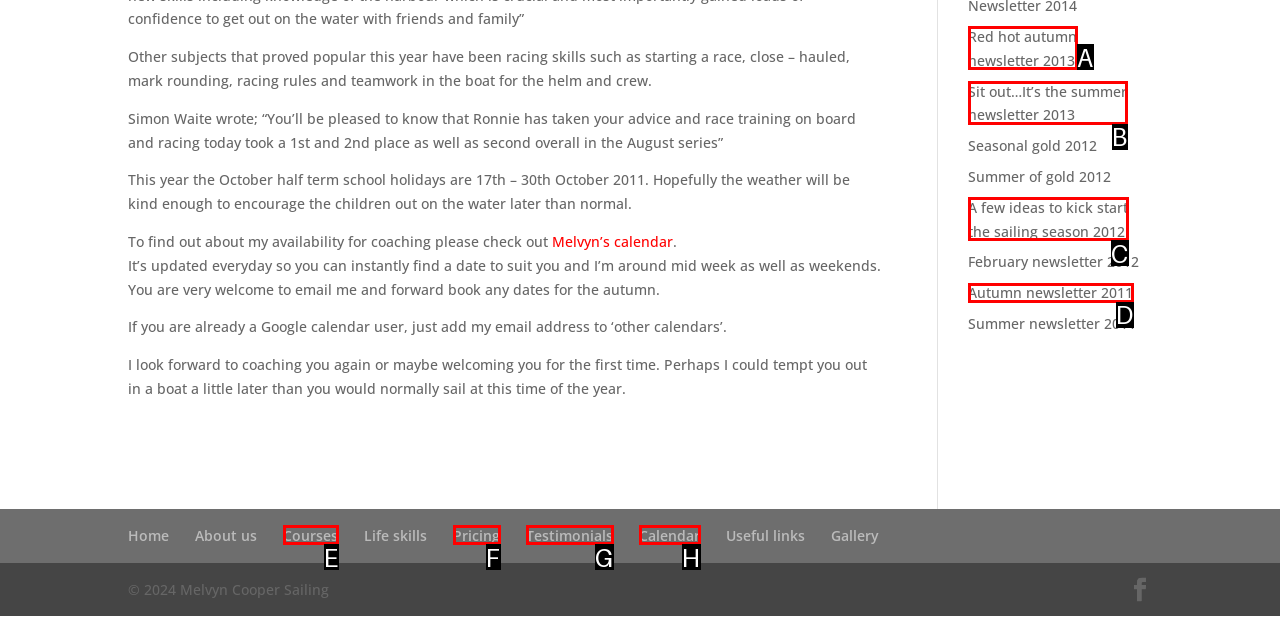Select the HTML element that corresponds to the description: Testimonials. Answer with the letter of the matching option directly from the choices given.

G